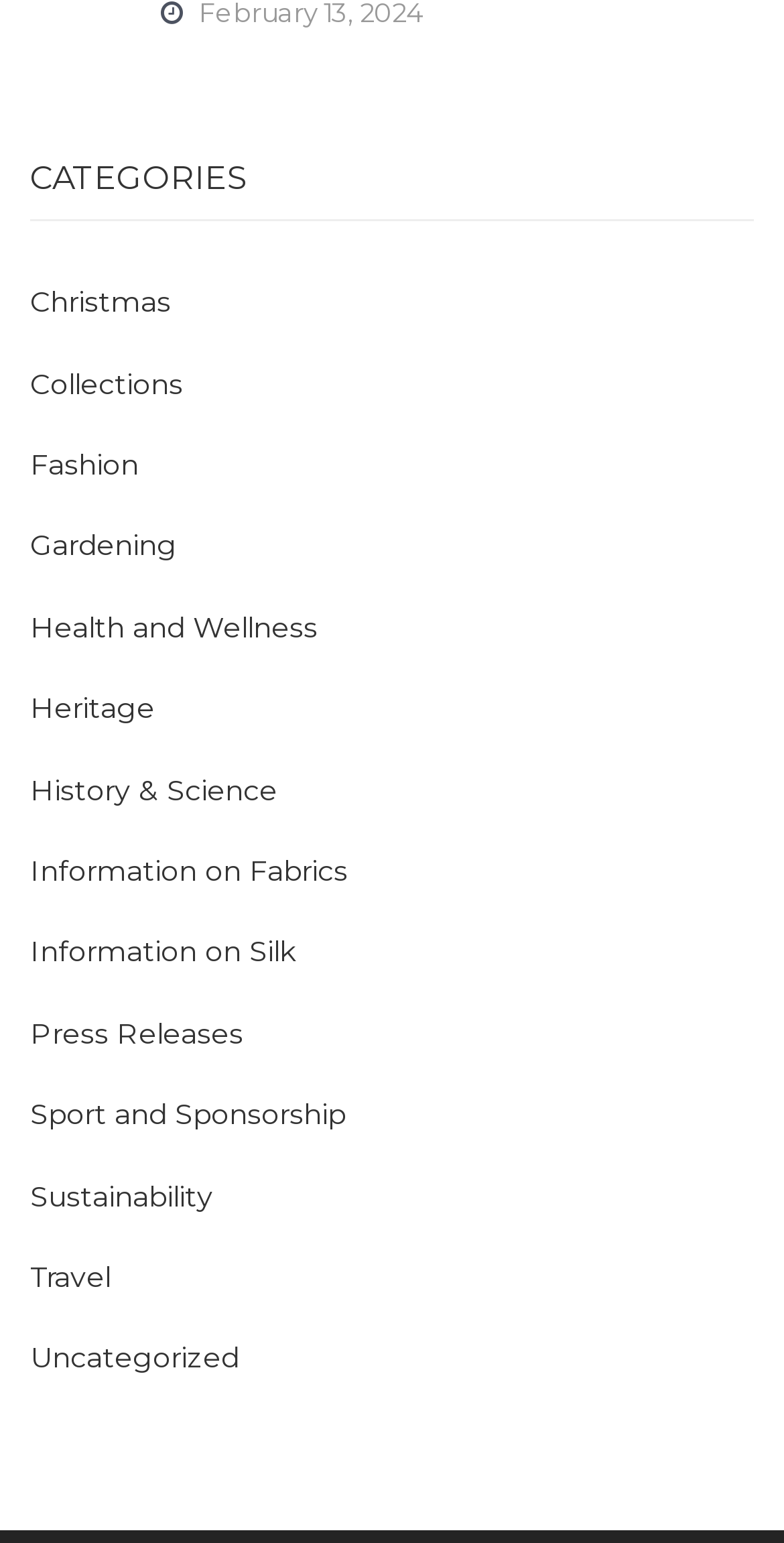Find the bounding box coordinates for the area you need to click to carry out the instruction: "Explore Fashion". The coordinates should be four float numbers between 0 and 1, indicated as [left, top, right, bottom].

[0.038, 0.289, 0.177, 0.313]